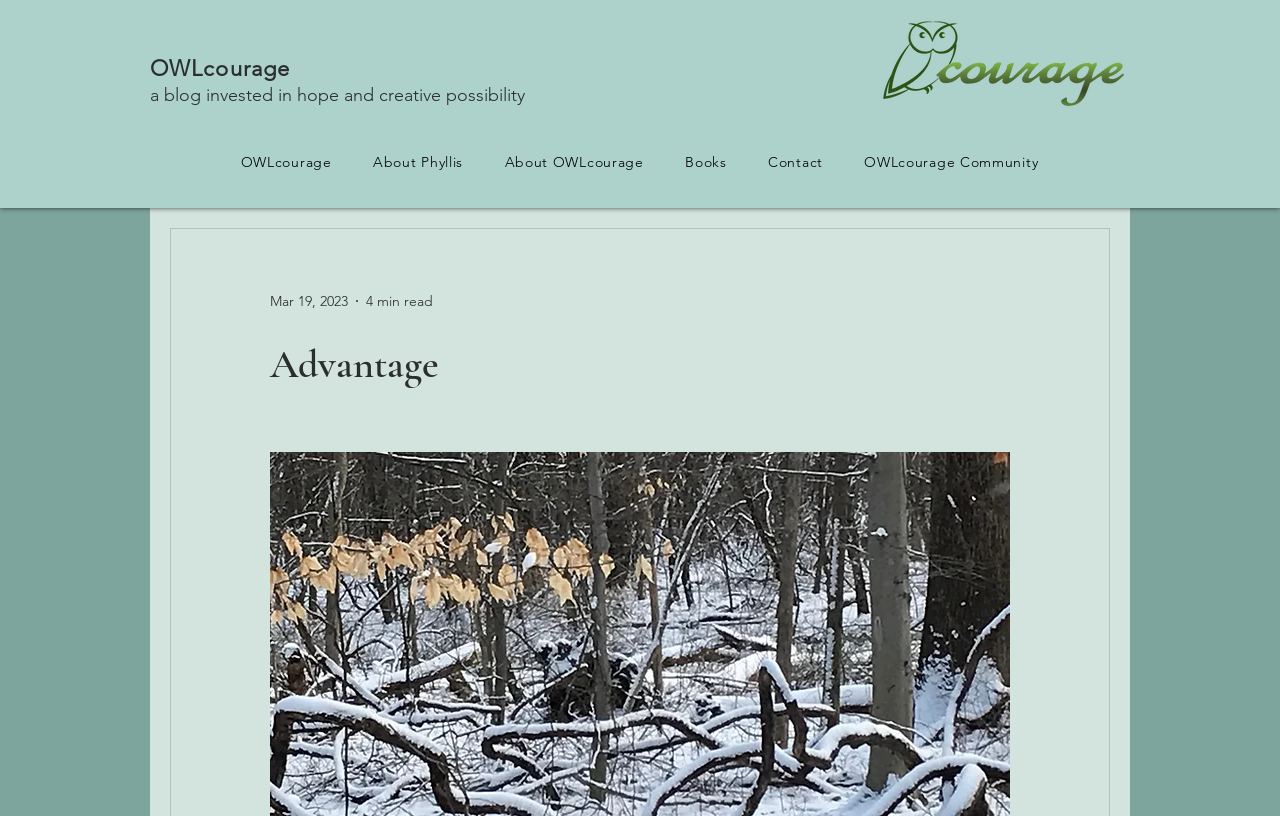How long does it take to read the current article?
Based on the image, answer the question with as much detail as possible.

The reading time of the current article can be found in the generic element, which is '4 min read'. This element is located below the navigation menu and provides an estimate of the time required to read the article.